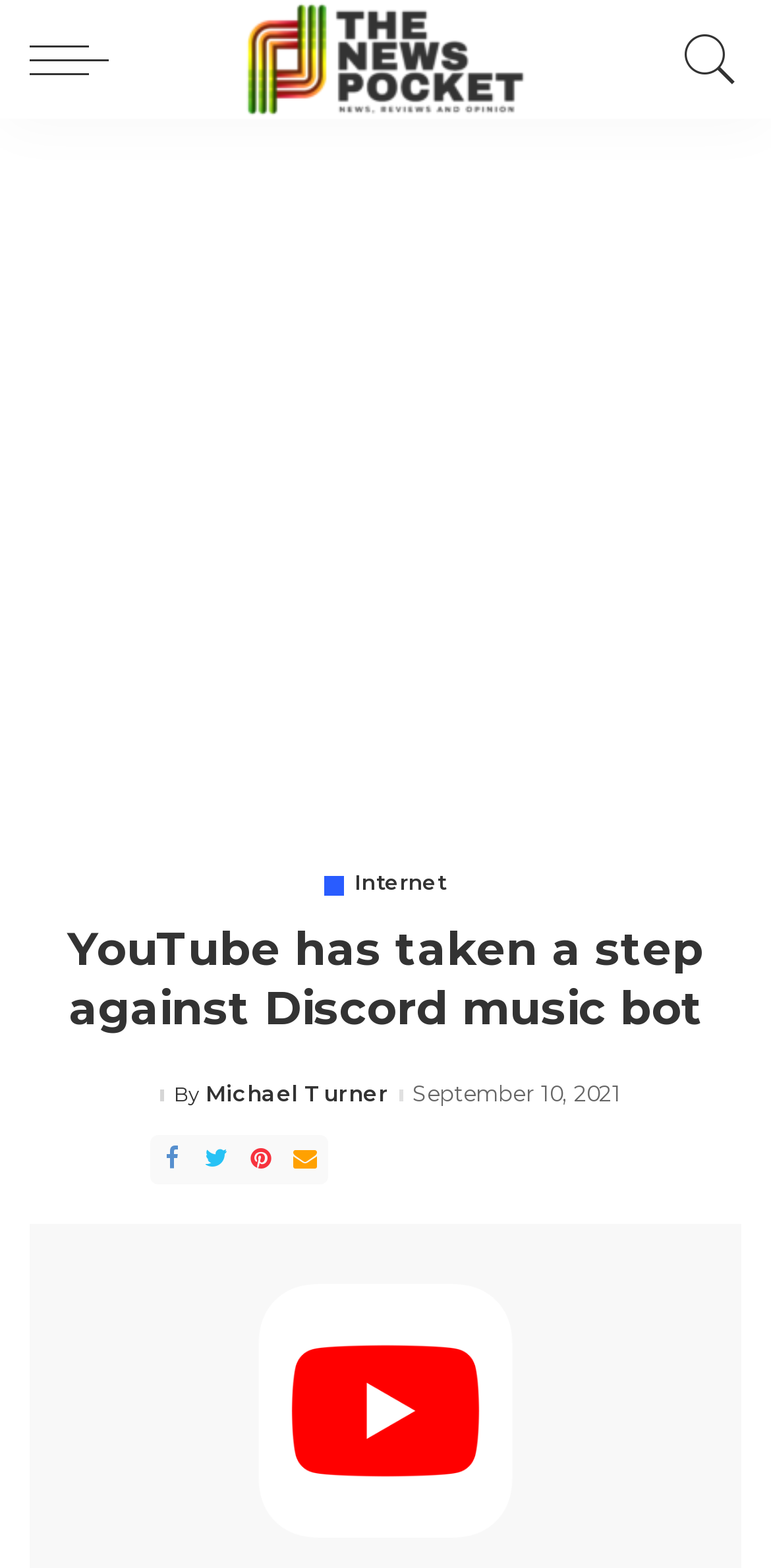Find the coordinates for the bounding box of the element with this description: "title="Facebook"".

[0.195, 0.723, 0.252, 0.755]